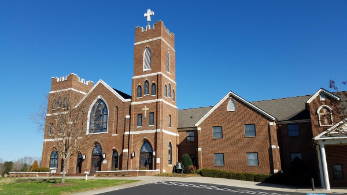Provide a comprehensive description of the image.

The image captures the striking exterior of a brick church under a clear blue sky. The building features a prominent tower with a cross atop it, adding a distinct spiritual element. Large, arched windows adorn the front façade, showcasing beautiful architectural details, including stone accents. To the right of the tower, the structure transitions into a connected building, likely serving additional community or church functions. The surrounding area is landscaped with grass and trees, creating a serene and welcoming environment for worshippers and visitors alike. This image is part of the church's gallery, highlighting its elegant design and inviting atmosphere.